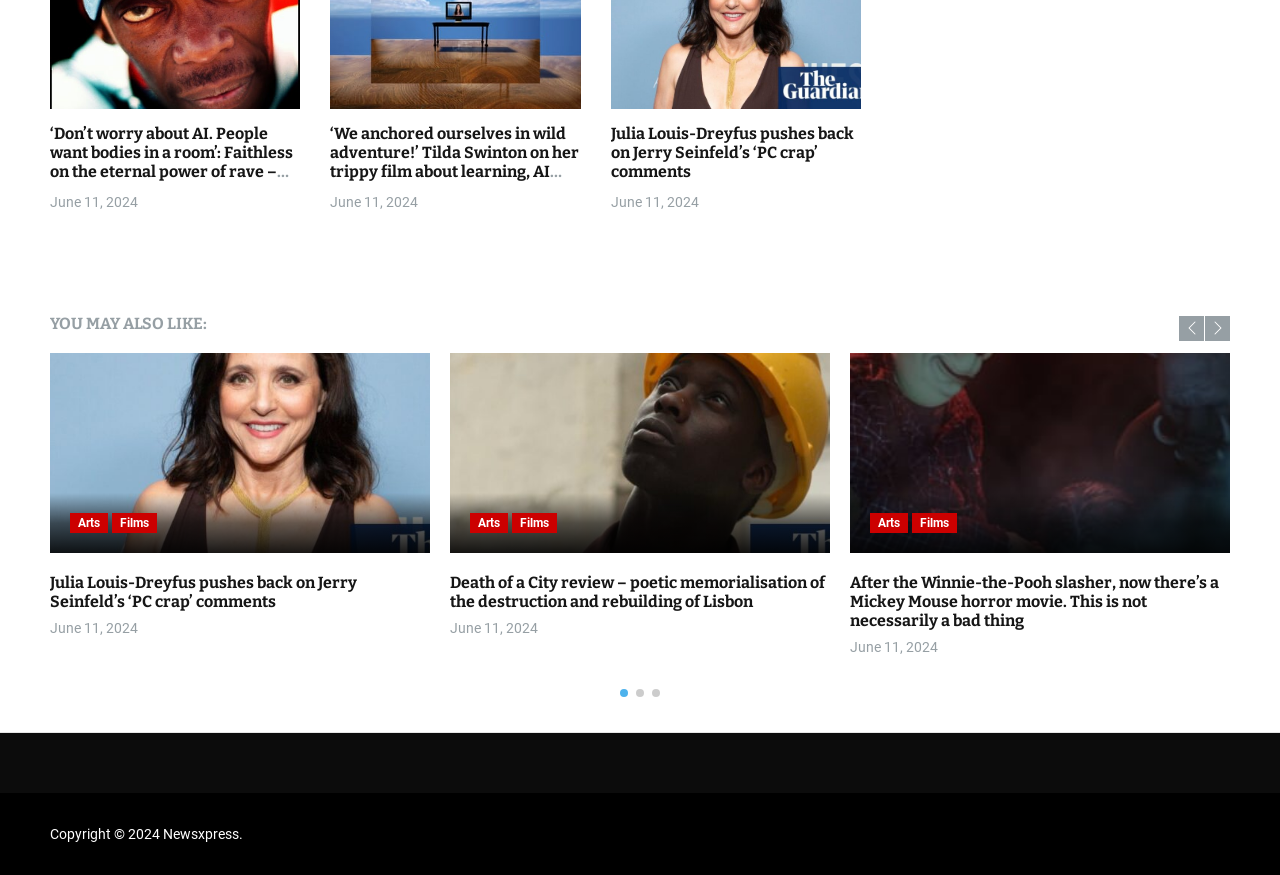Find the bounding box coordinates for the area you need to click to carry out the instruction: "Read the article about Faithless". The coordinates should be four float numbers between 0 and 1, indicated as [left, top, right, bottom].

[0.039, 0.141, 0.235, 0.207]